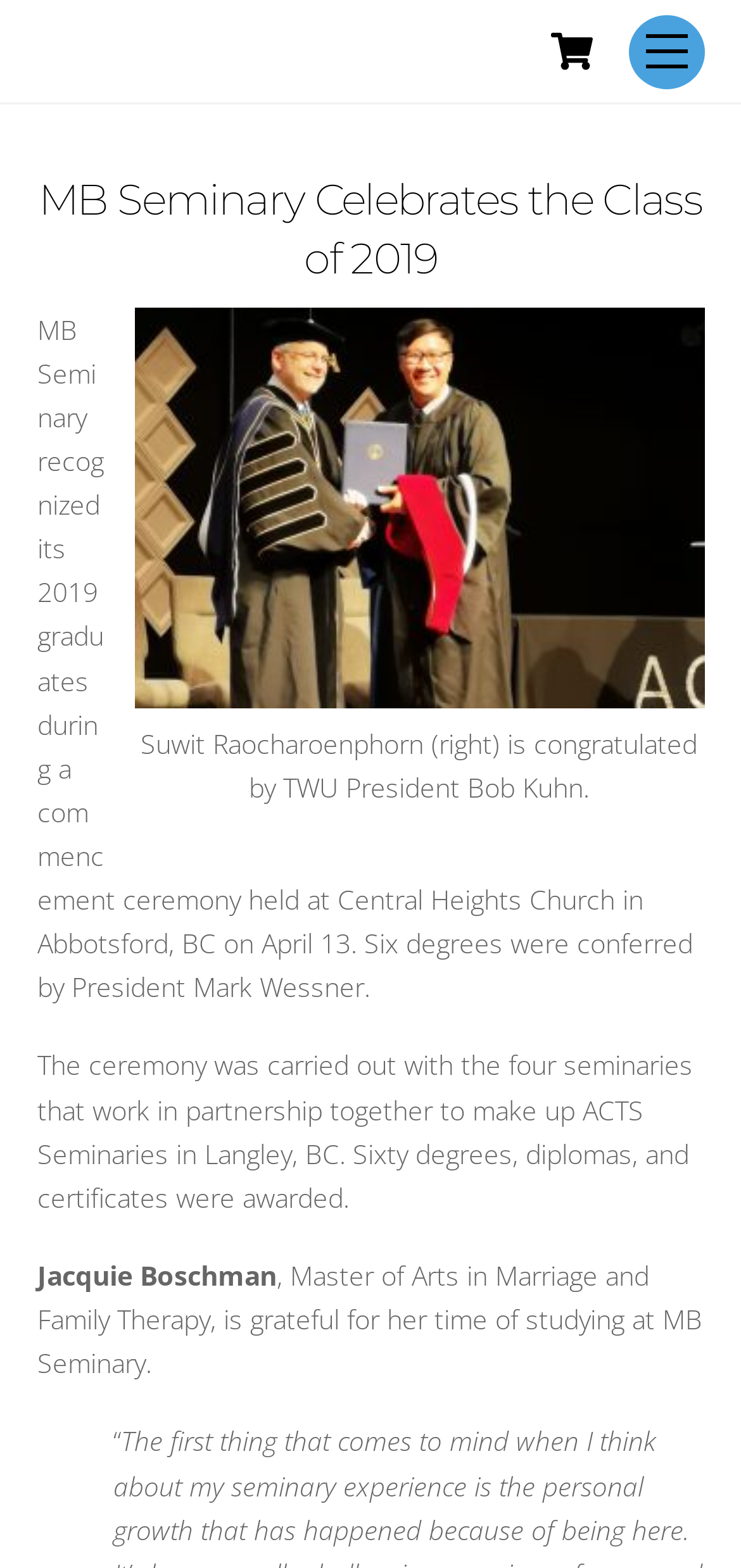Extract the main title from the webpage.

MB Seminary Celebrates the Class of 2019